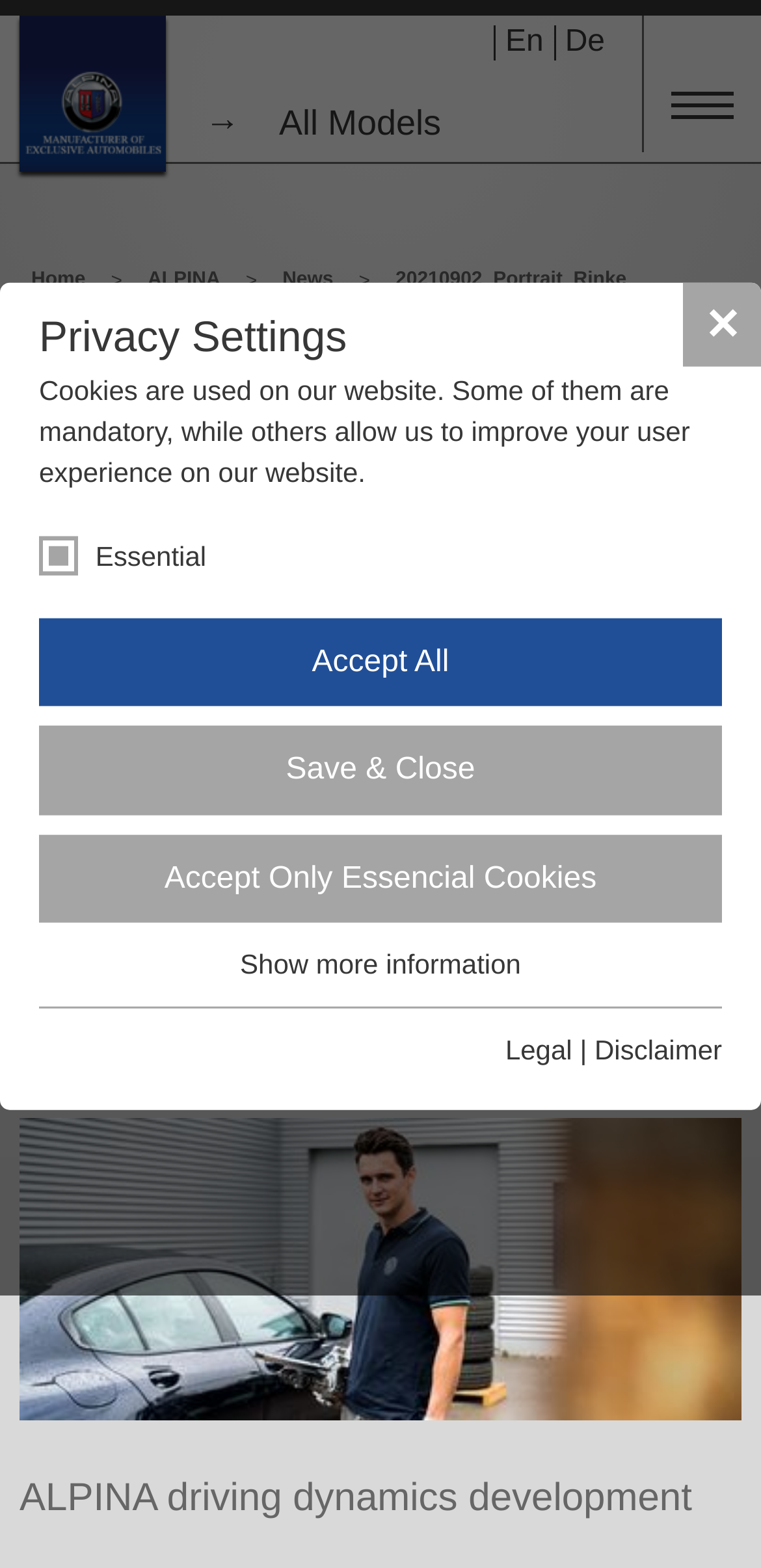Given the element description "News" in the screenshot, predict the bounding box coordinates of that UI element.

[0.358, 0.165, 0.451, 0.192]